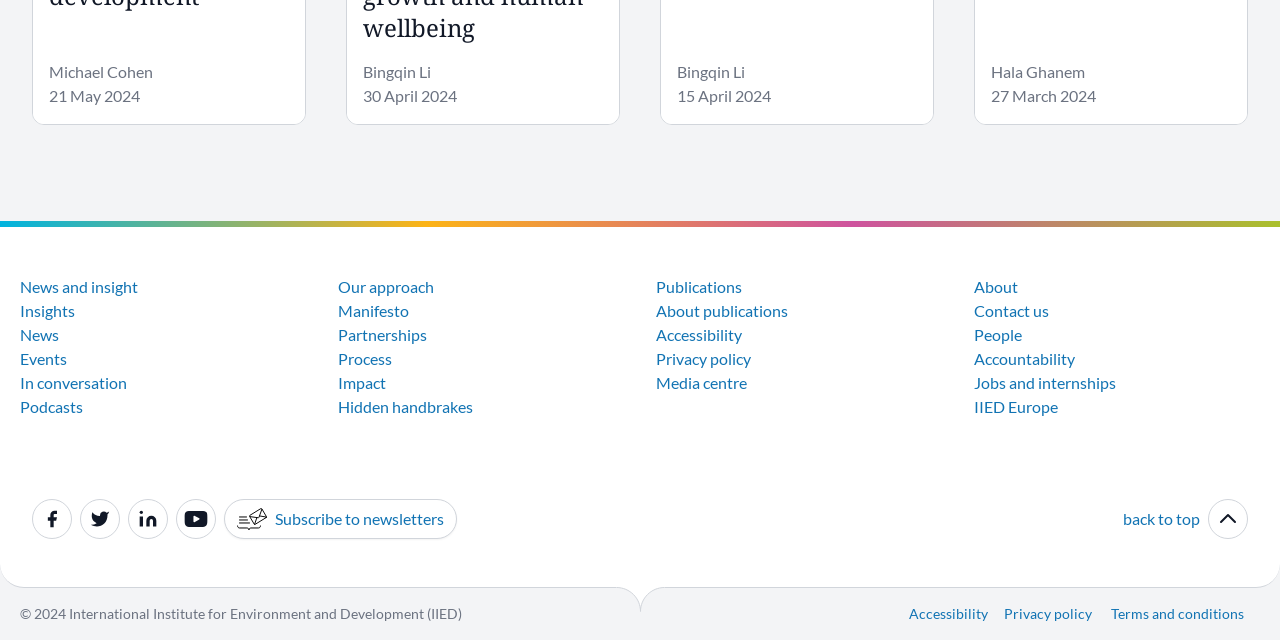Please identify the bounding box coordinates of the element that needs to be clicked to execute the following command: "Click on News and insight". Provide the bounding box using four float numbers between 0 and 1, formatted as [left, top, right, bottom].

[0.016, 0.432, 0.108, 0.462]